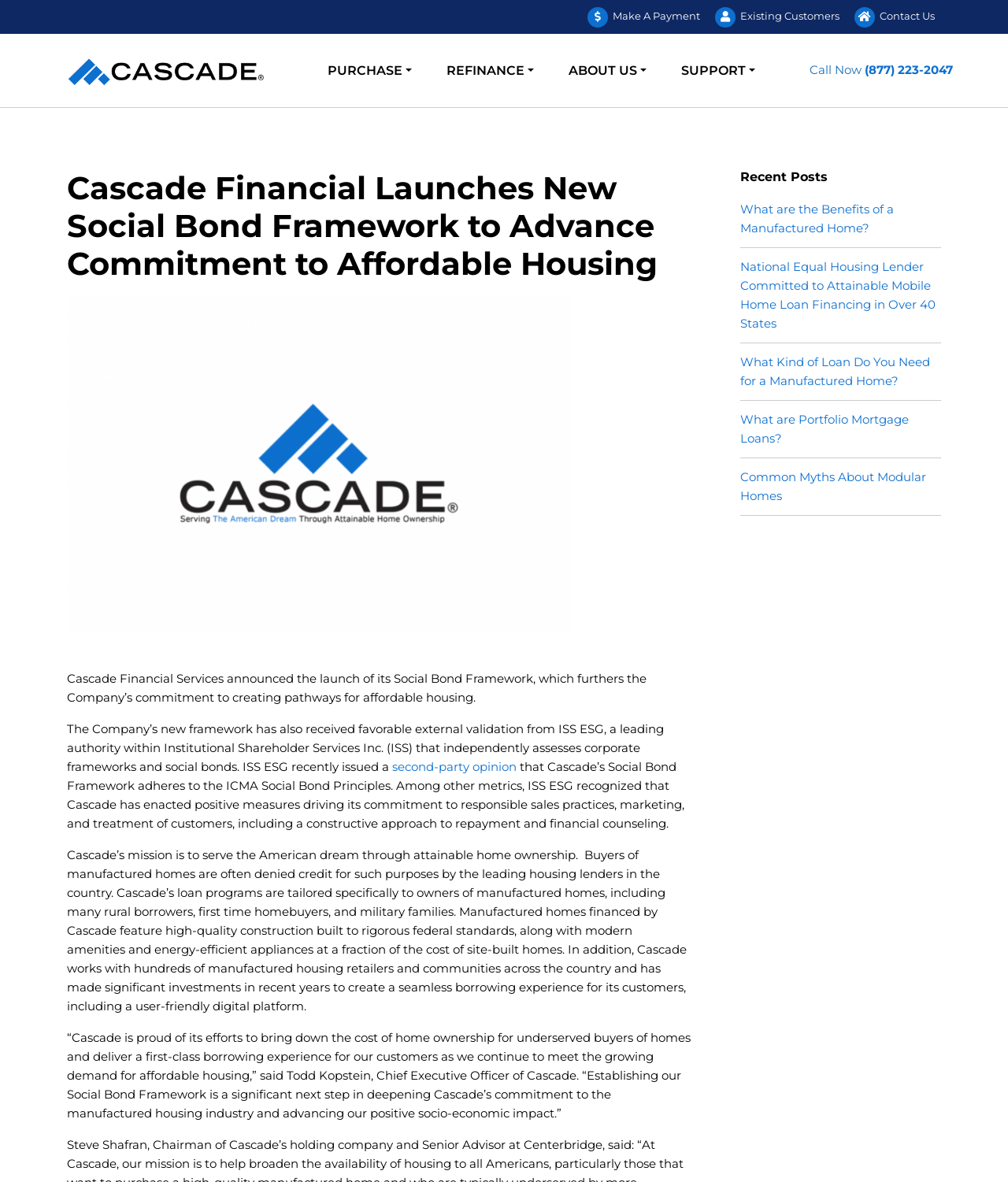Locate the bounding box coordinates of the area you need to click to fulfill this instruction: 'explore world adventurers'. The coordinates must be in the form of four float numbers ranging from 0 to 1: [left, top, right, bottom].

None